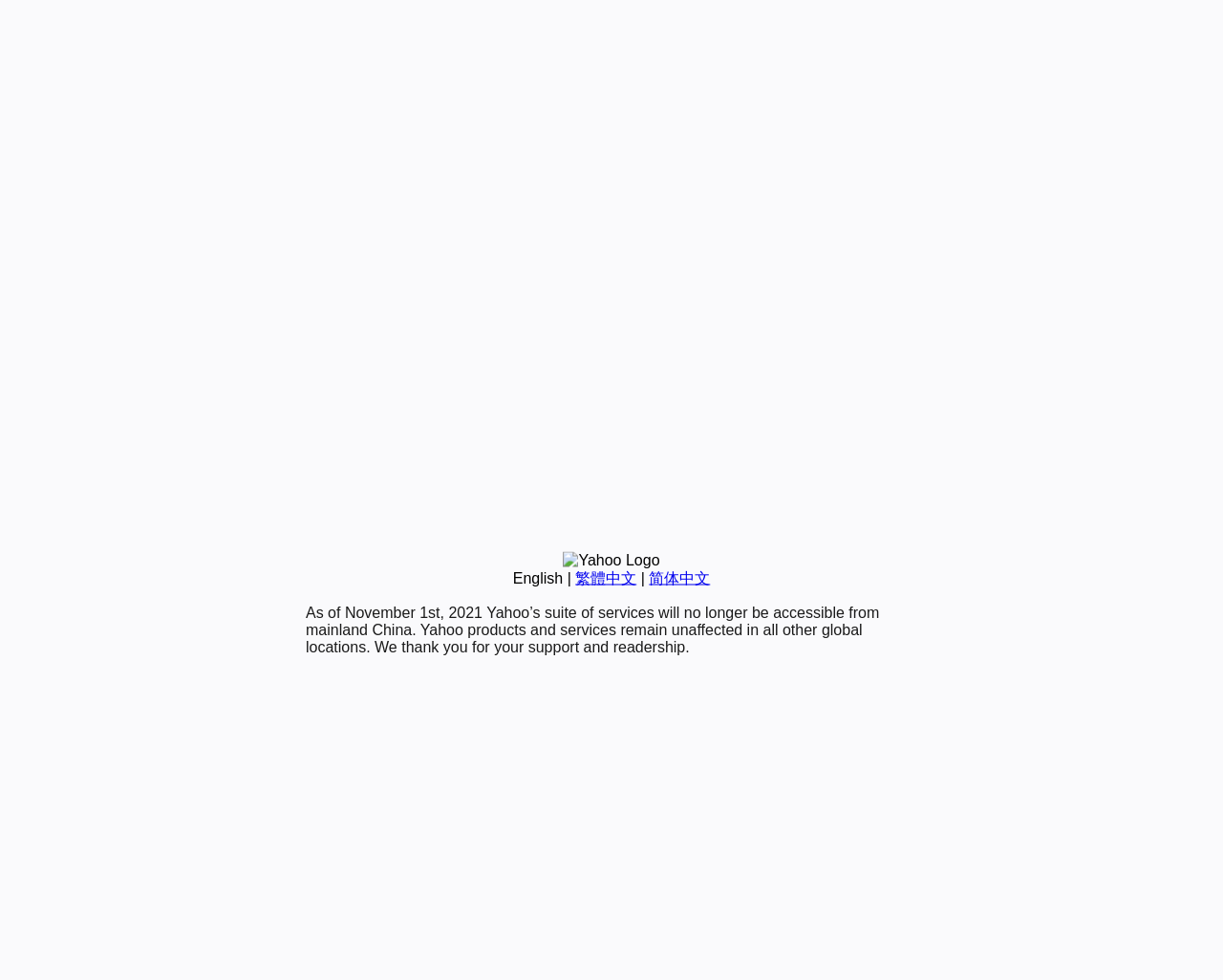Provide the bounding box coordinates in the format (top-left x, top-left y, bottom-right x, bottom-right y). All values are floating point numbers between 0 and 1. Determine the bounding box coordinate of the UI element described as: 简体中文

[0.531, 0.581, 0.581, 0.598]